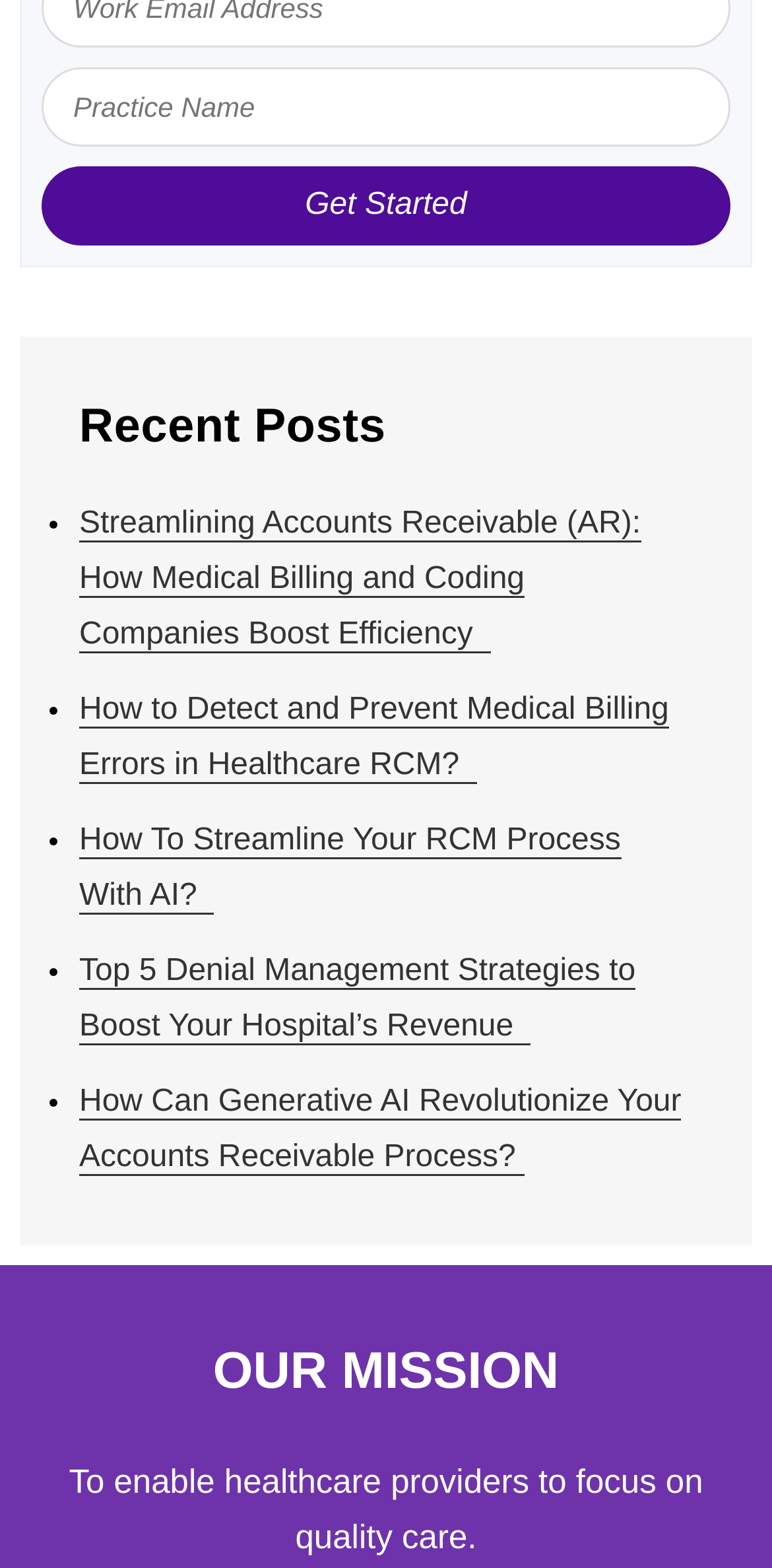Pinpoint the bounding box coordinates for the area that should be clicked to perform the following instruction: "Read the Recent Posts section".

[0.103, 0.253, 0.897, 0.292]